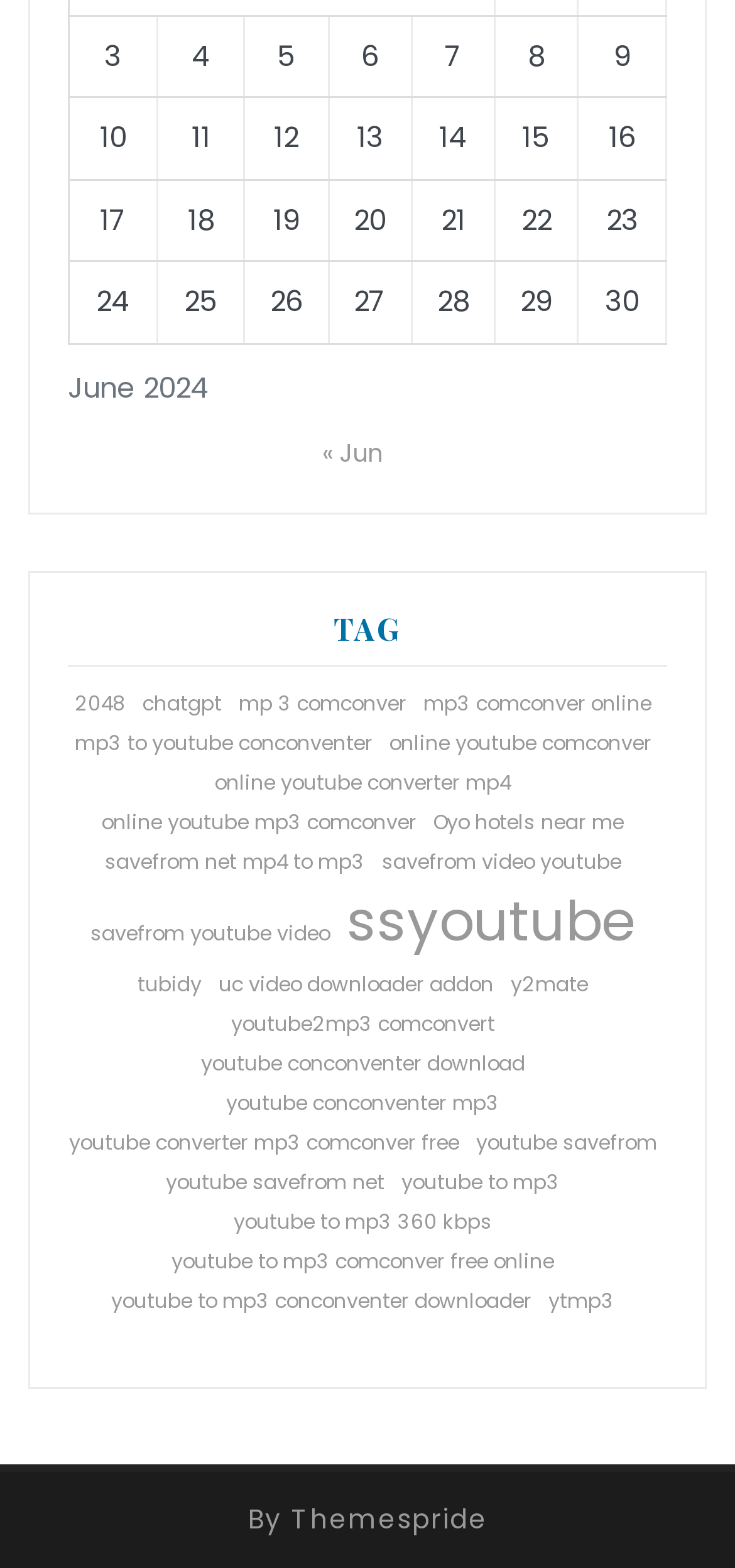Determine the bounding box coordinates of the section I need to click to execute the following instruction: "Click on the 'Previous and next months' navigation". Provide the coordinates as four float numbers between 0 and 1, i.e., [left, top, right, bottom].

[0.092, 0.275, 0.908, 0.302]